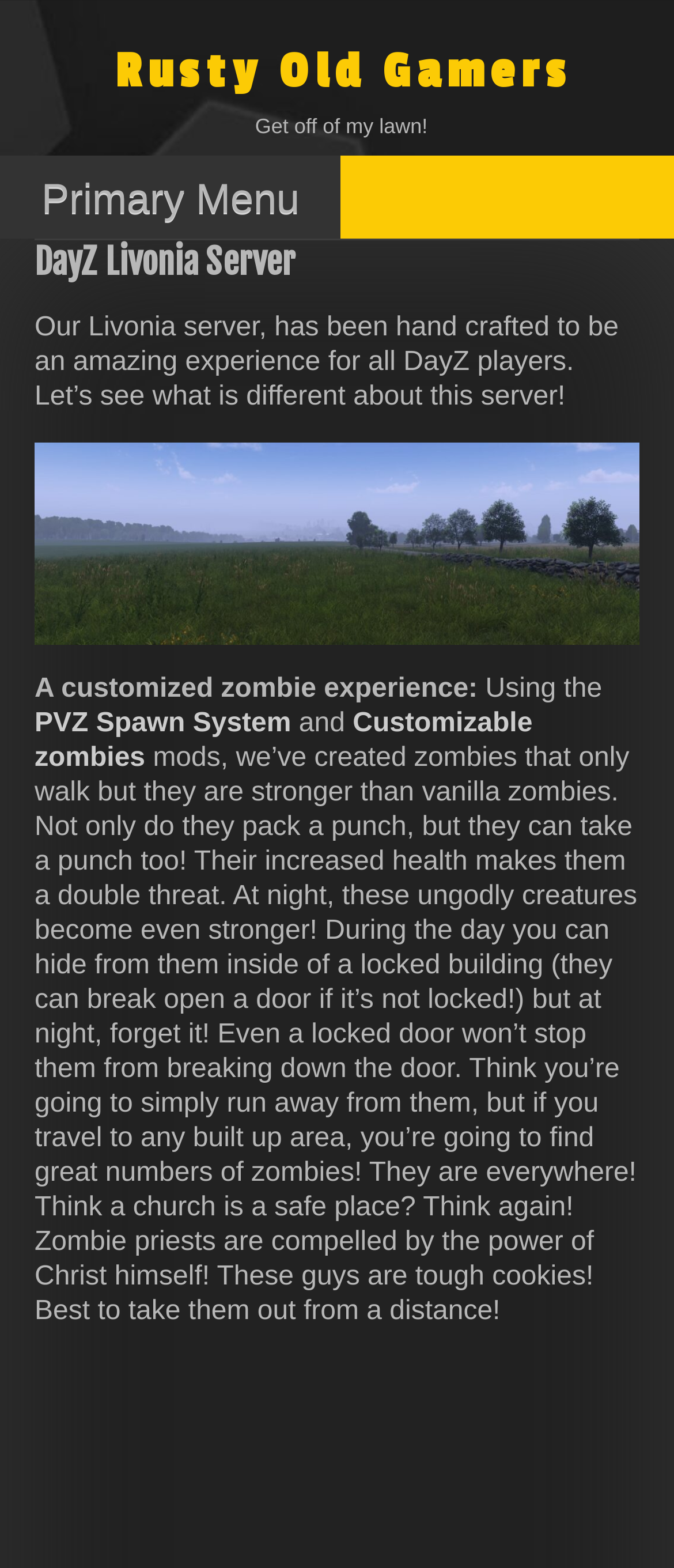Generate a comprehensive description of the webpage.

The webpage is about the DayZ Livonia Server, specifically designed for an enhanced gaming experience. At the top, there is a link to "Rusty Old Gamers" and a phrase "Get off of my lawn!" in a prominent position. 

Below this, there is a primary menu button, which when expanded, reveals a header section with the title "DayZ Livonia Server". This section also contains a descriptive text about the server, stating that it has been handcrafted to provide an amazing experience for DayZ players. 

Underneath this, there is an image, followed by a section highlighting the customized zombie experience on this server. This section includes links to "PVZ Spawn System" and "Customizable zombies", which provide more information about the zombie mods used on the server. 

The webpage then delves deeper into the details of these mods, explaining how the zombies have been designed to be stronger and more resilient than vanilla zombies, with increased health and strength at night. The text also warns players about the dangers of encountering these zombies in built-up areas, even in supposedly safe locations like churches.